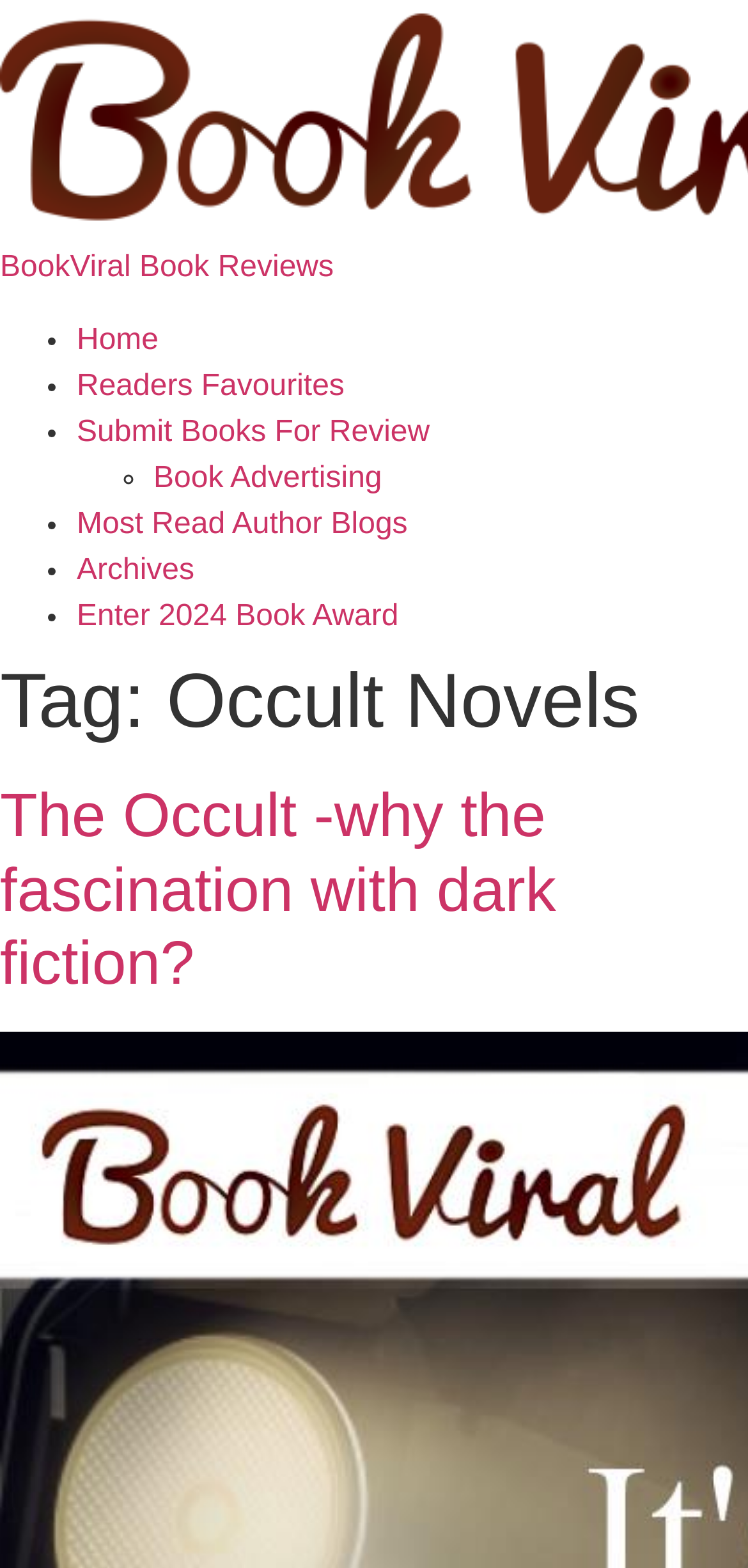Locate the bounding box coordinates of the area you need to click to fulfill this instruction: 'read about book advertising'. The coordinates must be in the form of four float numbers ranging from 0 to 1: [left, top, right, bottom].

[0.205, 0.295, 0.511, 0.316]